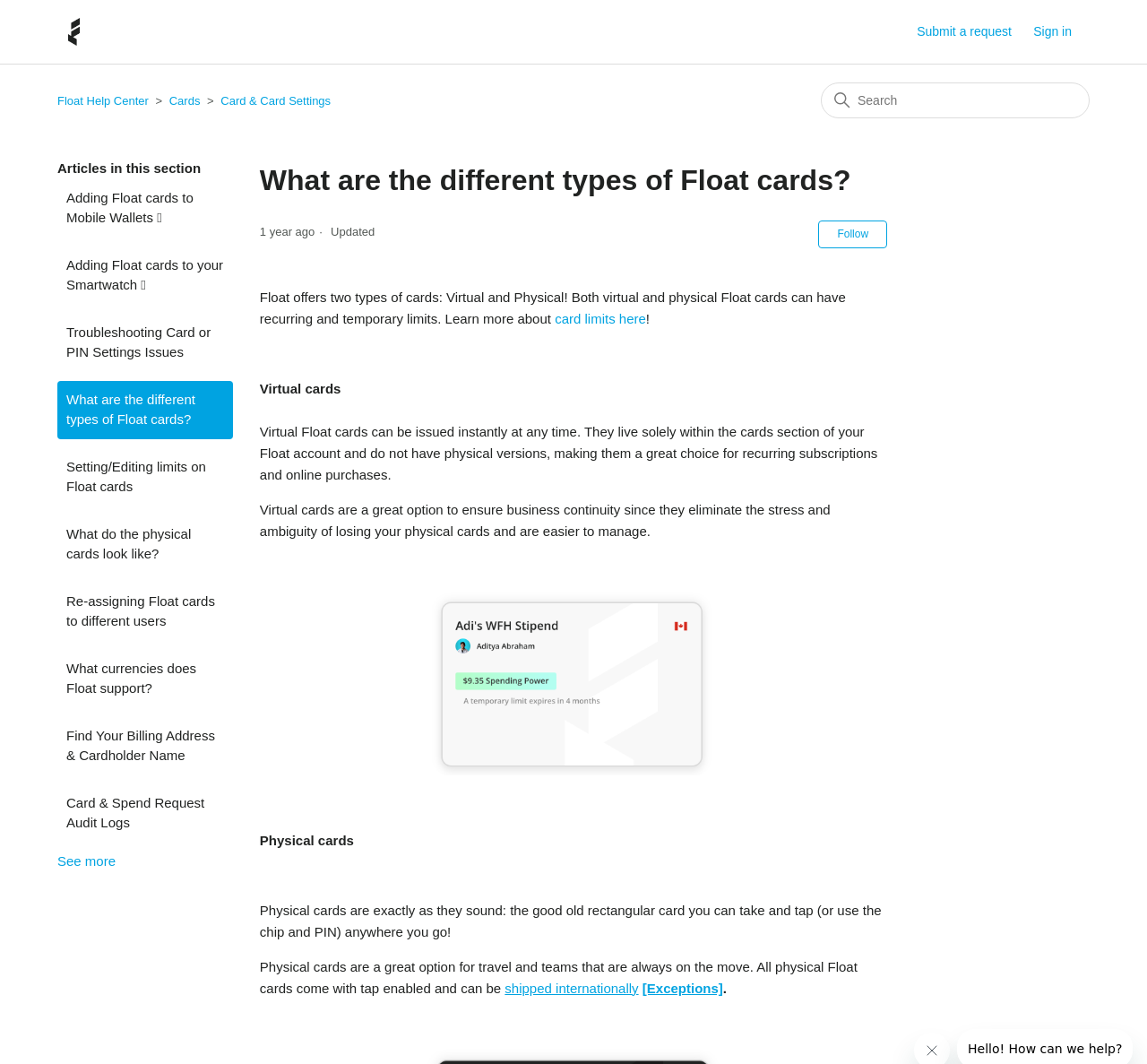Based on the visual content of the image, answer the question thoroughly: What is the purpose of virtual cards?

The webpage explains that virtual cards are a great choice for recurring subscriptions and online purchases. This is because they can be issued instantly and do not have physical versions, making them more convenient for online transactions.